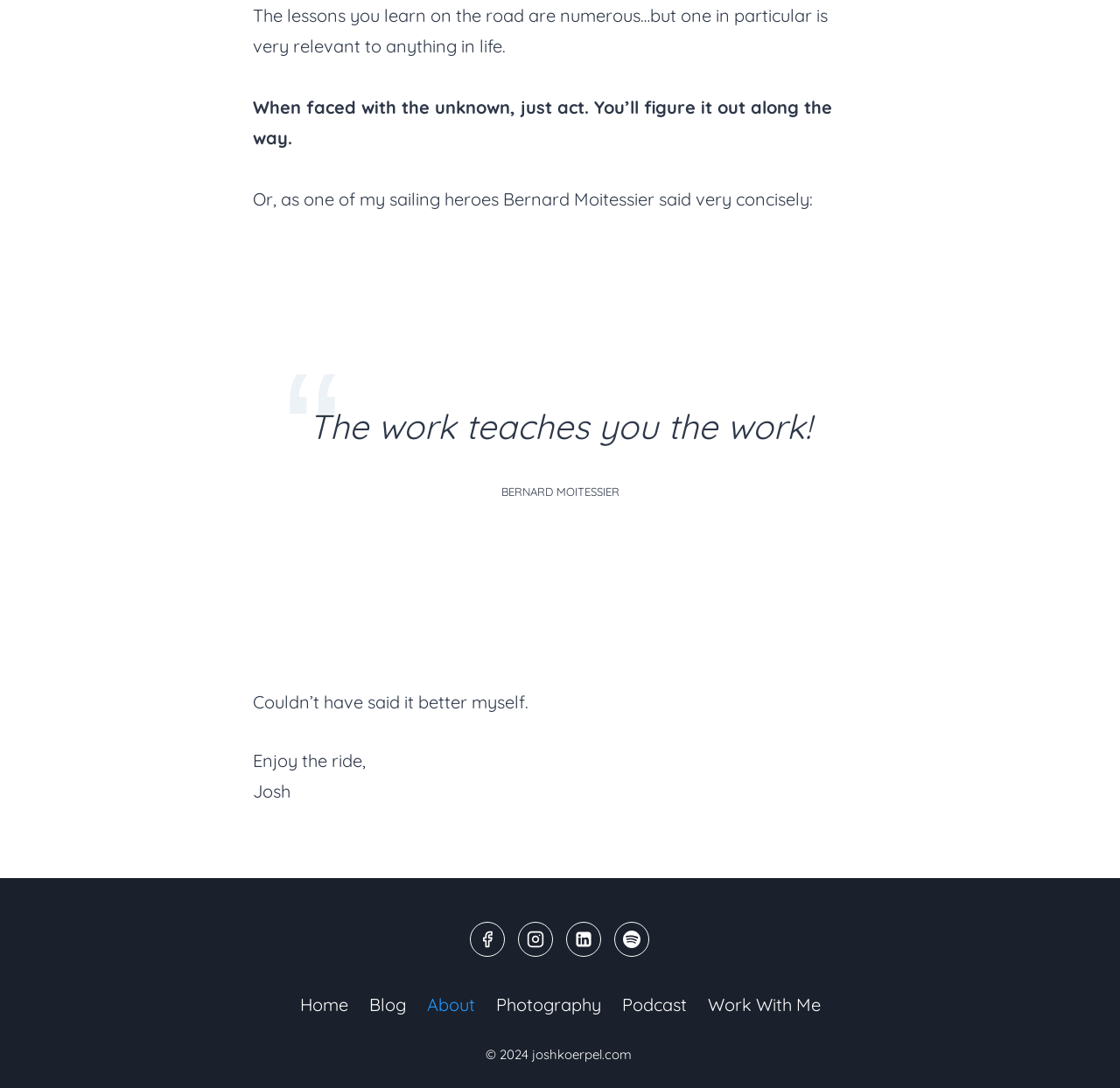Please identify the bounding box coordinates of where to click in order to follow the instruction: "View Instagram".

[0.463, 0.847, 0.494, 0.879]